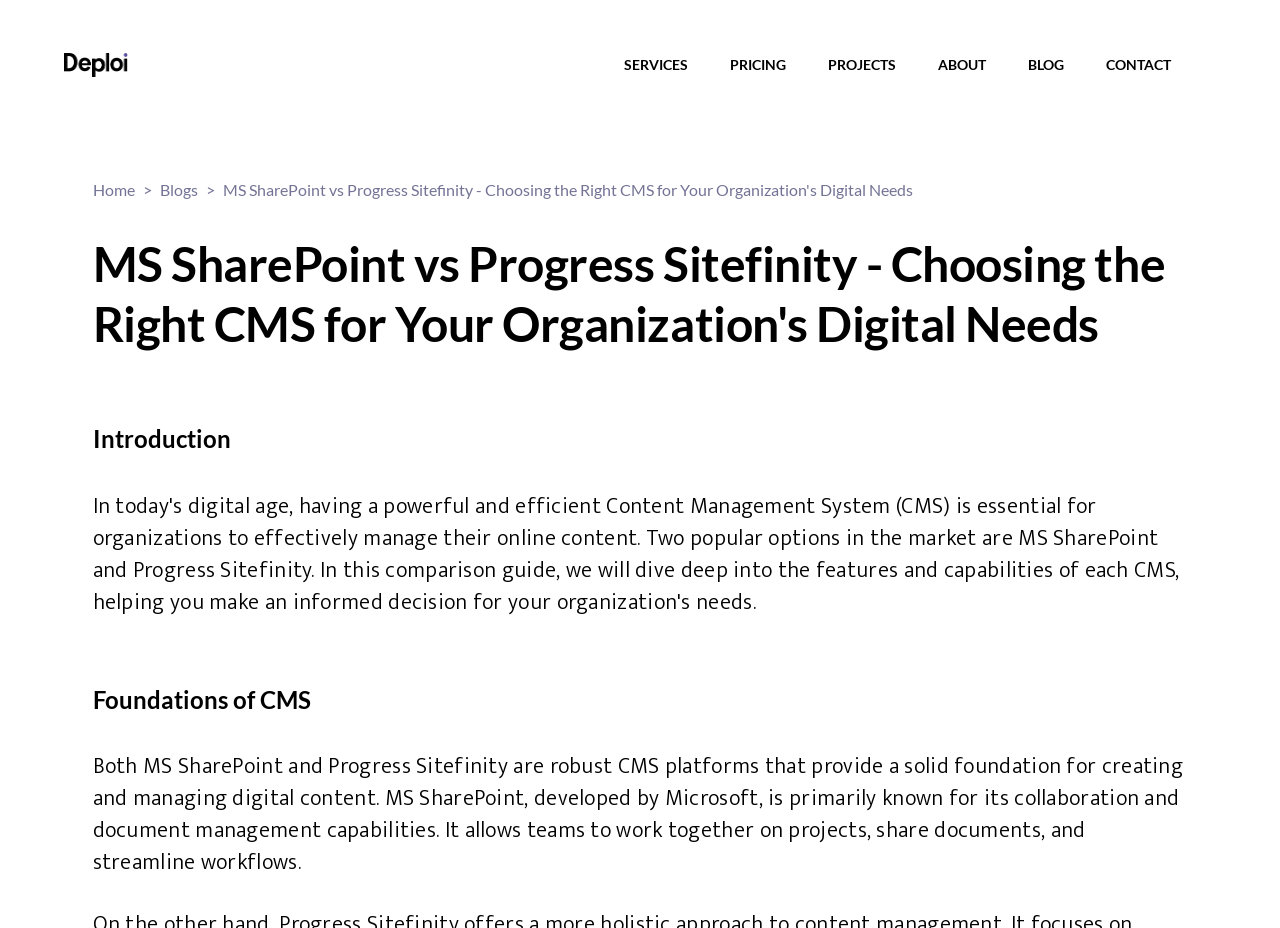Explain the features and main sections of the webpage comprehensively.

The webpage appears to be a blog post or article discussing the comparison between MS SharePoint and Progress Sitefinity, two popular Content Management Systems (CMS). 

At the top left of the page, there is a logo image. Below the logo, there is a navigation menu with links to 'SERVICES', 'PRICING', 'PROJECTS', 'ABOUT', 'BLOG', and 'CONTACT', arranged horizontally from left to right. 

On the top right, there is a secondary navigation menu with links to 'Home' and 'Blogs', separated by a '>' symbol. 

The main content of the page is divided into sections, each with a heading. The first heading is the title of the article, "MS SharePoint vs Progress Sitefinity - Choosing the Right CMS for Your Organization's Digital Needs". 

Below the title, there is an 'Introduction' section, followed by a section titled "Foundations of CMS". The latter section contains a paragraph of text that describes the capabilities of MS SharePoint and Progress Sitefinity as robust CMS platforms, highlighting MS SharePoint's collaboration and document management features.